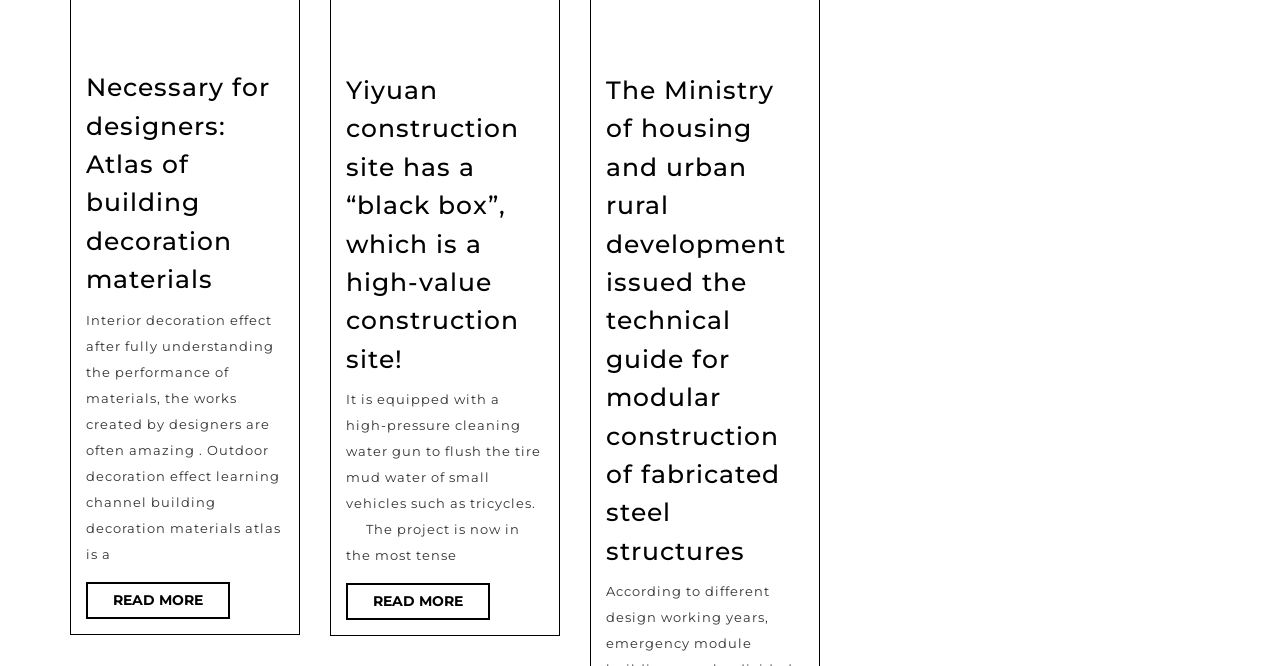Find and provide the bounding box coordinates for the UI element described here: "Read MoreRead More". The coordinates should be given as four float numbers between 0 and 1: [left, top, right, bottom].

[0.067, 0.873, 0.18, 0.929]